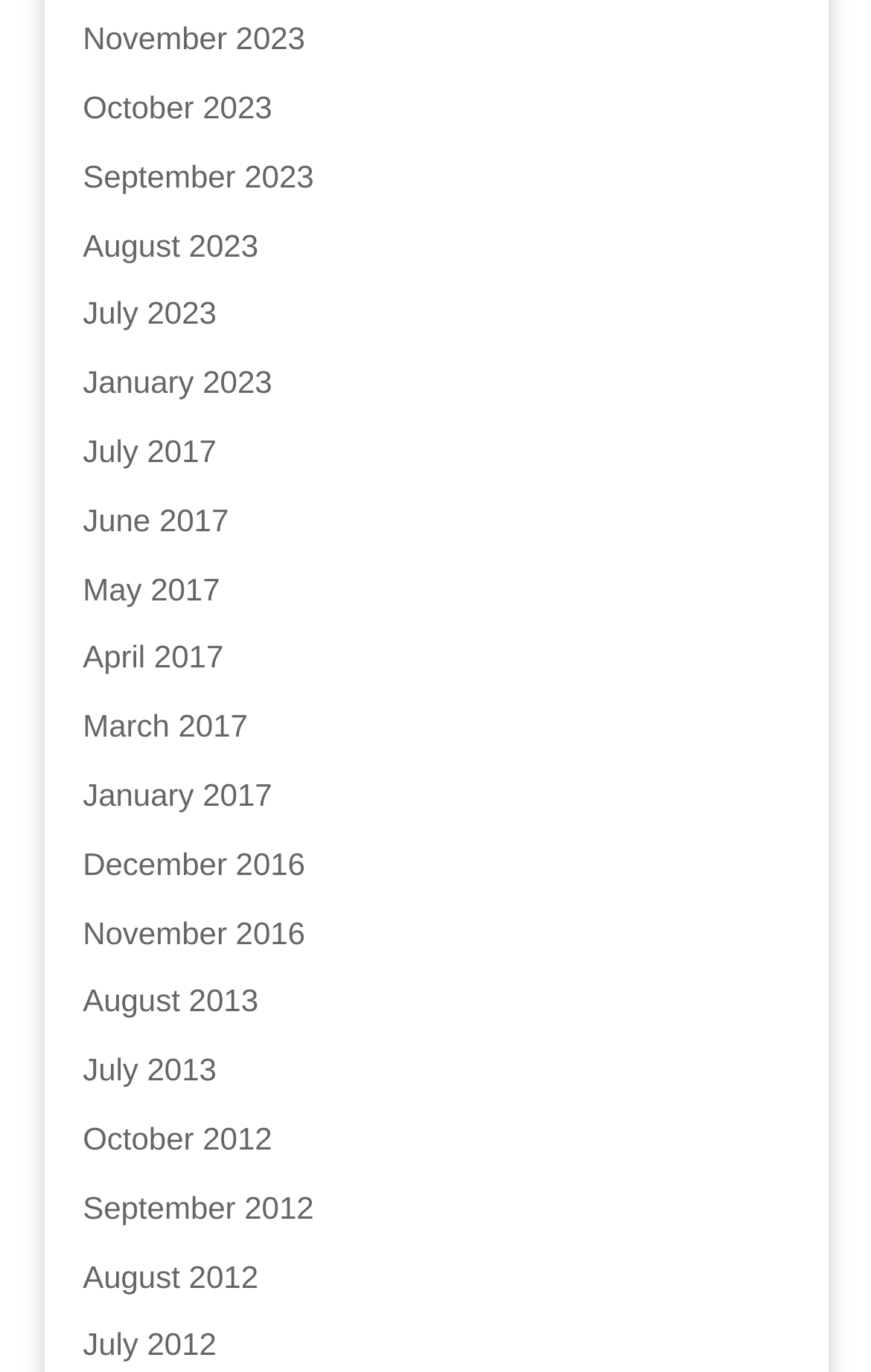Locate the bounding box coordinates of the area where you should click to accomplish the instruction: "view July 2012".

[0.095, 0.967, 0.249, 0.993]